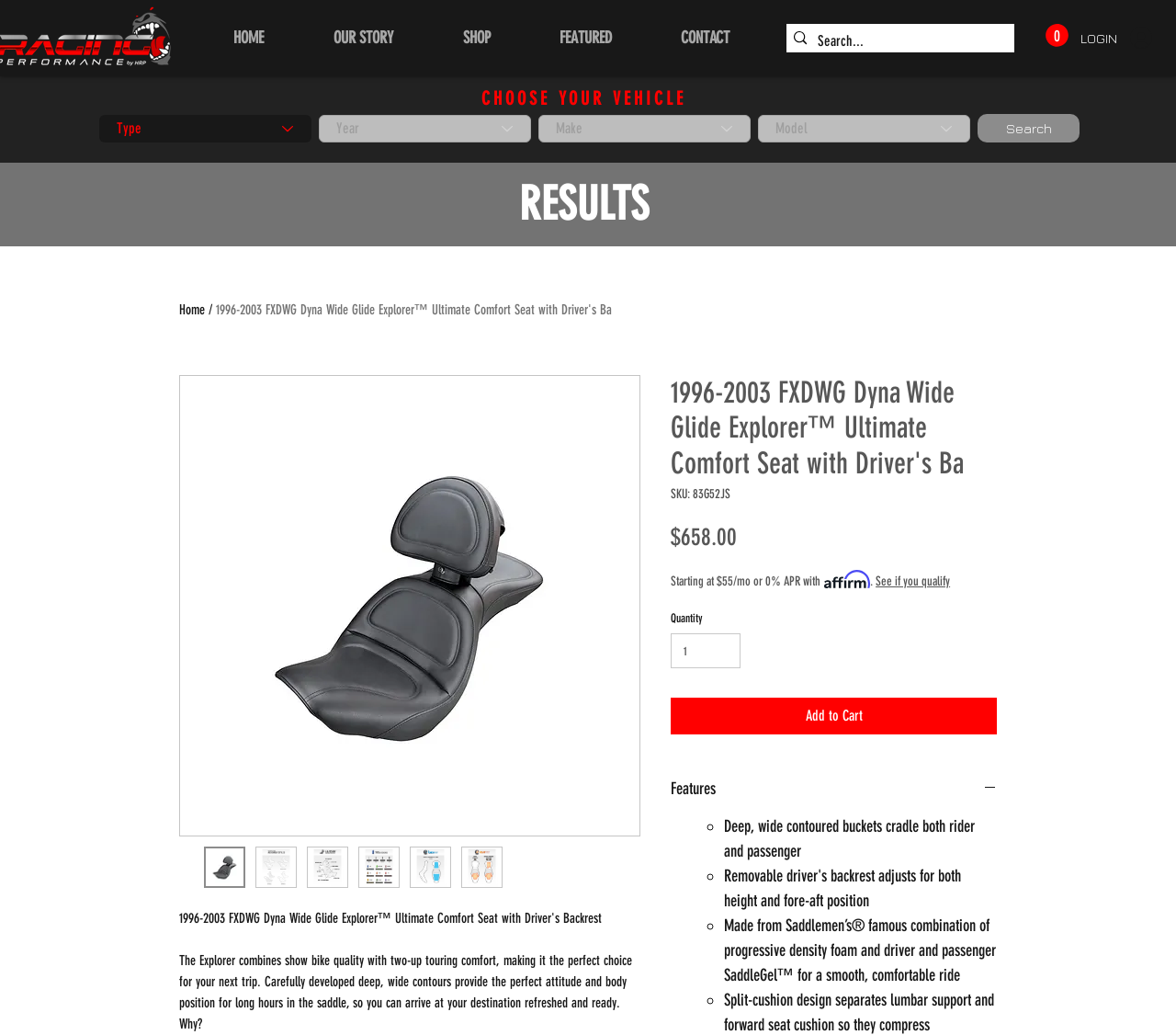Find the headline of the webpage and generate its text content.

1996-2003 FXDWG Dyna Wide Glide Explorer™ Ultimate Comfort Seat with Driver's Ba